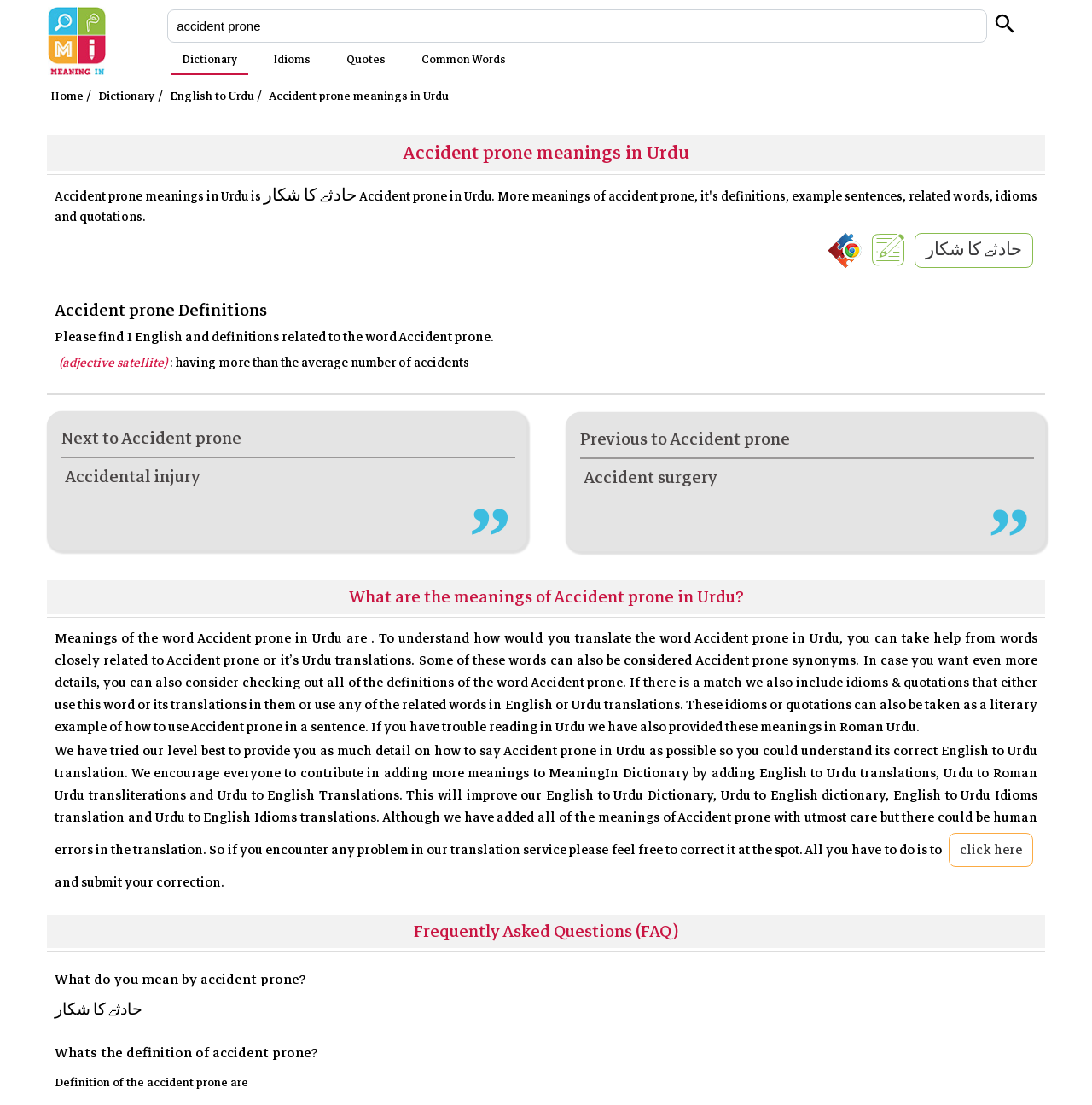Please find the bounding box coordinates of the clickable region needed to complete the following instruction: "Search for English or Urdu words". The bounding box coordinates must consist of four float numbers between 0 and 1, i.e., [left, top, right, bottom].

[0.153, 0.008, 0.904, 0.039]